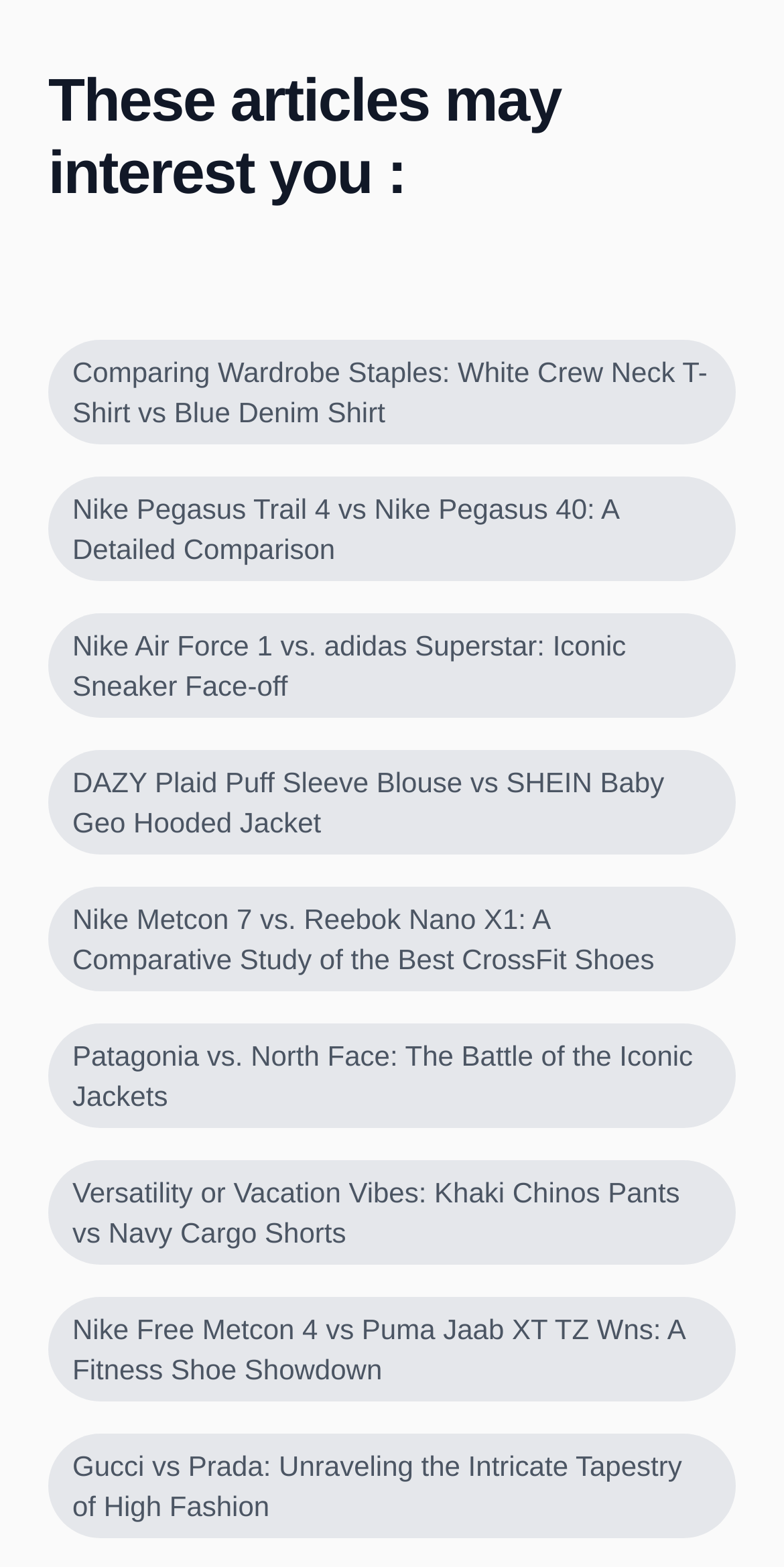Are all articles about fashion?
Examine the screenshot and reply with a single word or phrase.

Yes